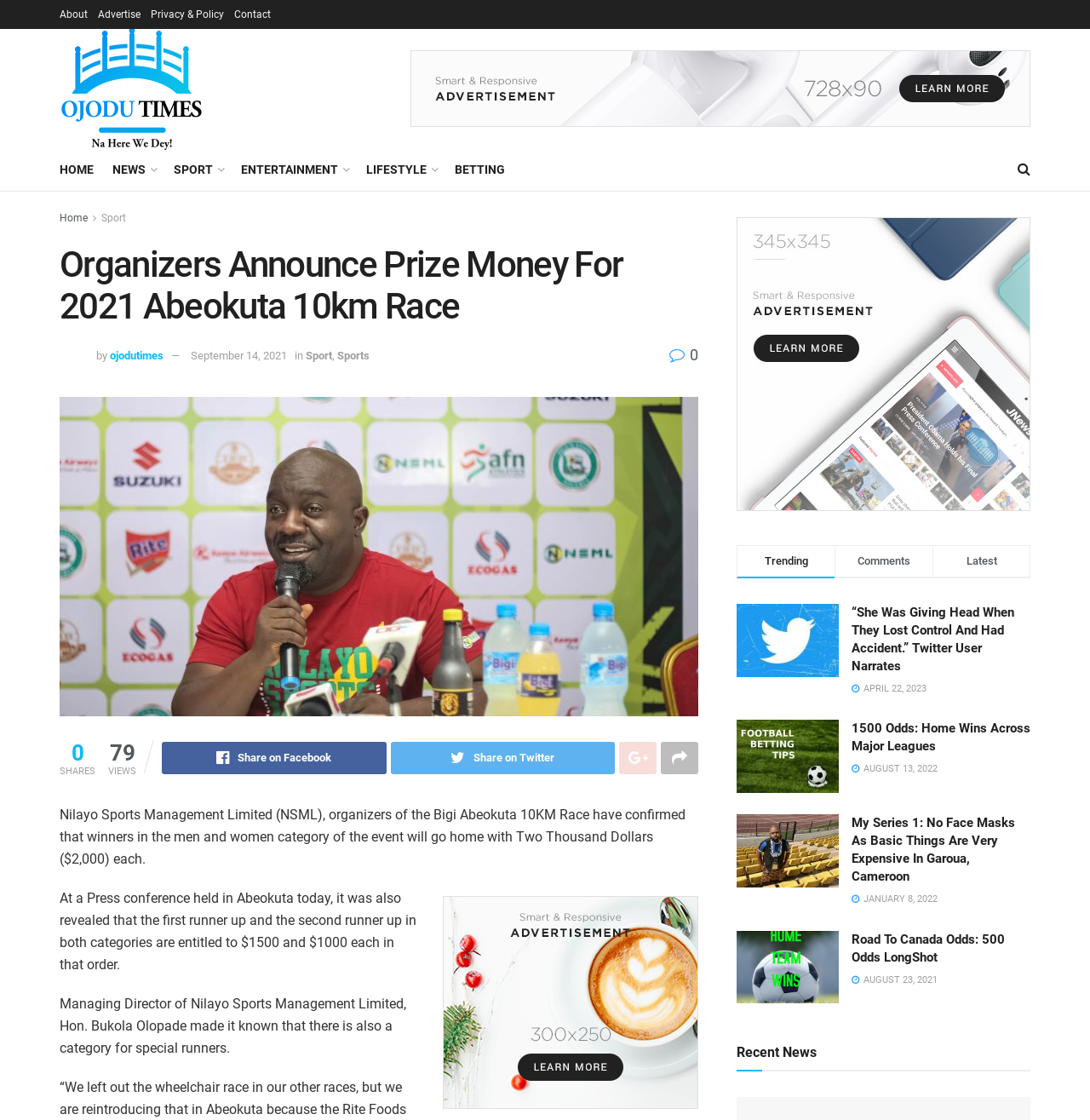Extract the main title from the webpage.

Organizers Announce Prize Money For 2021 Abeokuta 10km Race